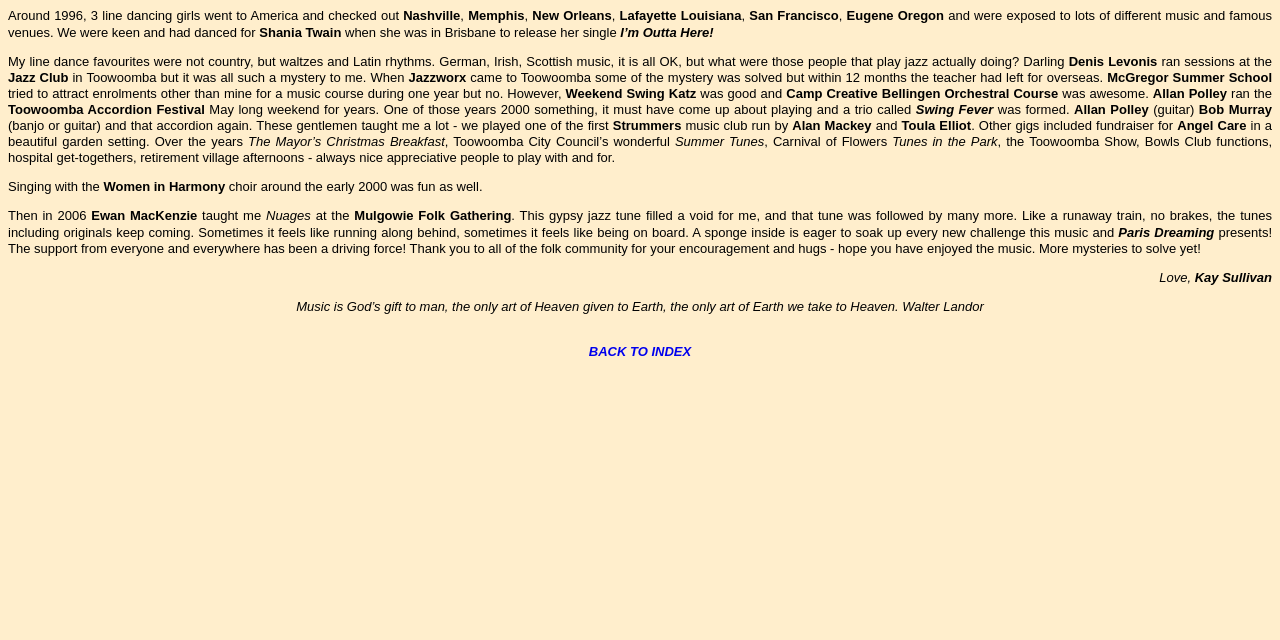Given the description of the UI element: "BACK TO INDEX", predict the bounding box coordinates in the form of [left, top, right, bottom], with each value being a float between 0 and 1.

[0.46, 0.538, 0.54, 0.561]